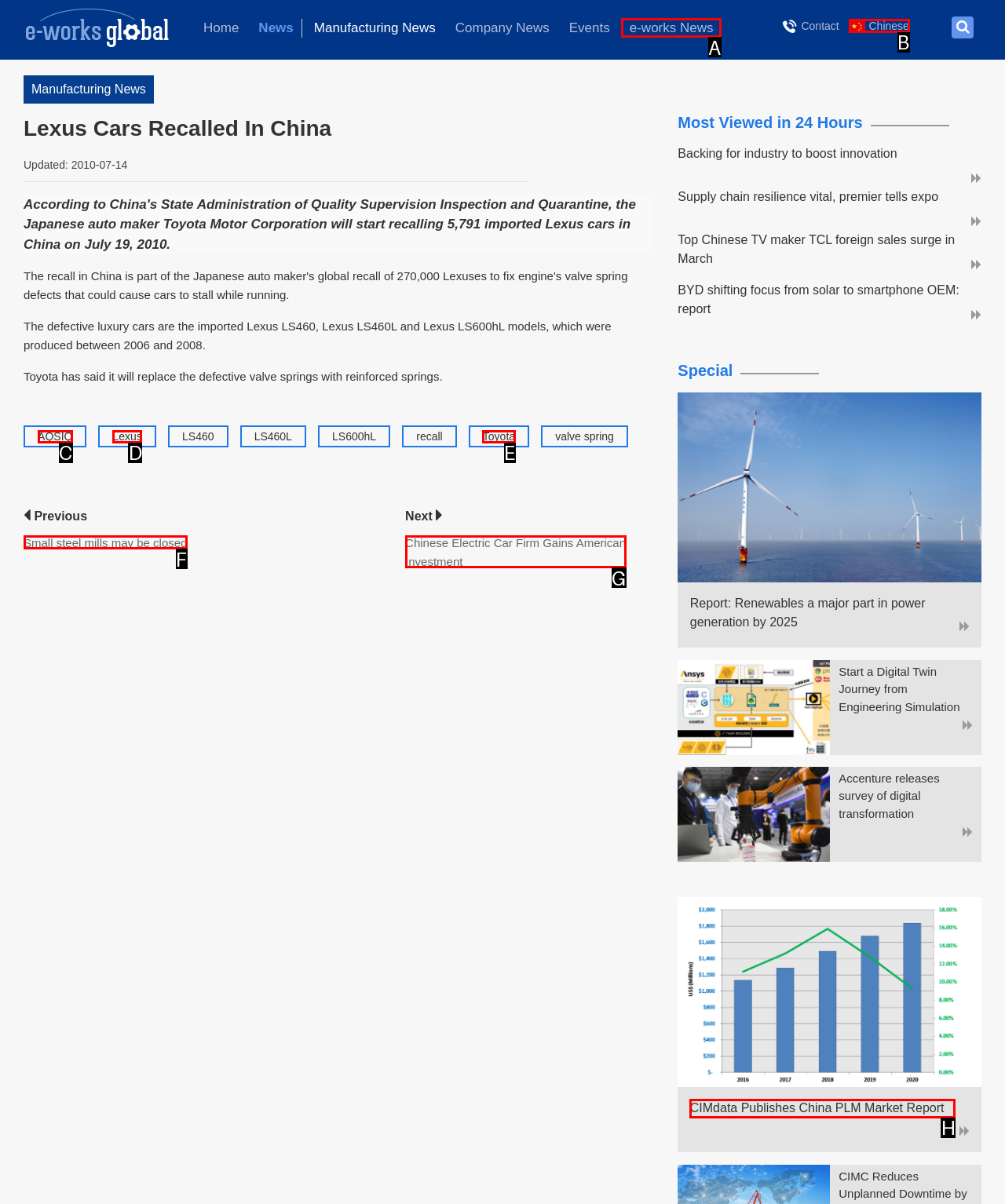Determine which HTML element should be clicked for this task: Switch to Chinese
Provide the option's letter from the available choices.

B